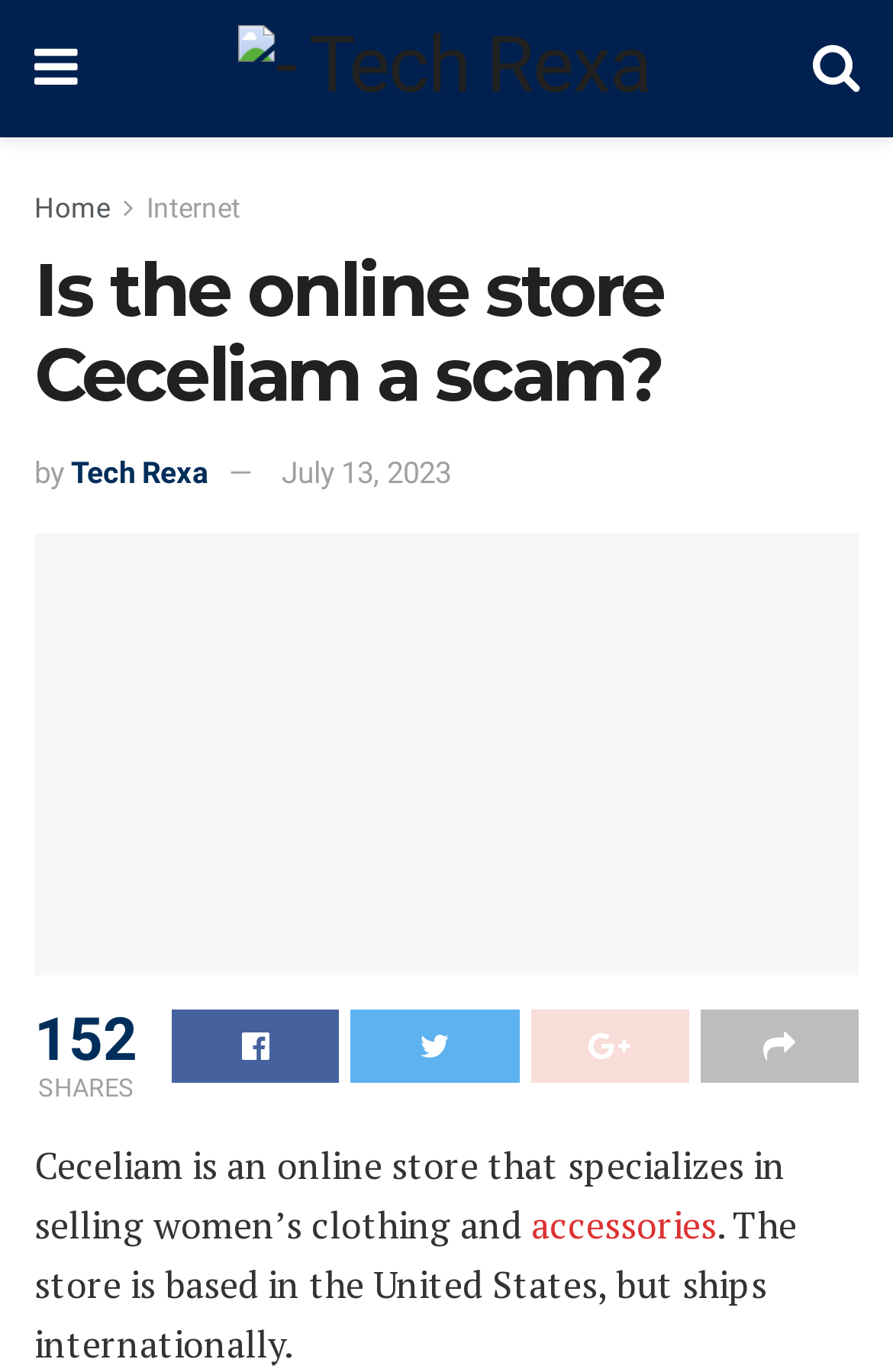Could you specify the bounding box coordinates for the clickable section to complete the following instruction: "Learn more about Ceceliam"?

[0.595, 0.874, 0.803, 0.911]